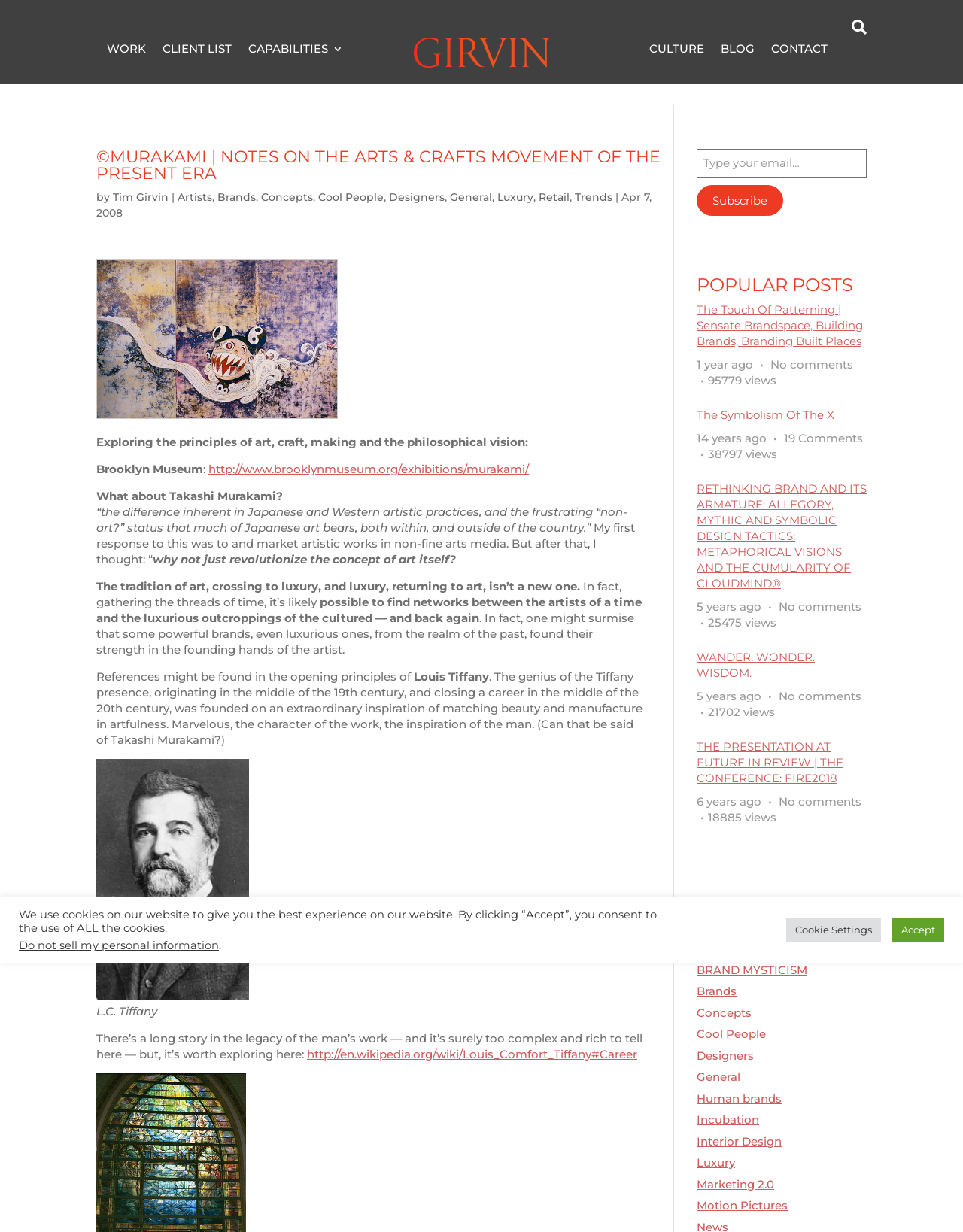Provide the bounding box coordinates for the UI element that is described as: "Concepts".

[0.723, 0.816, 0.78, 0.828]